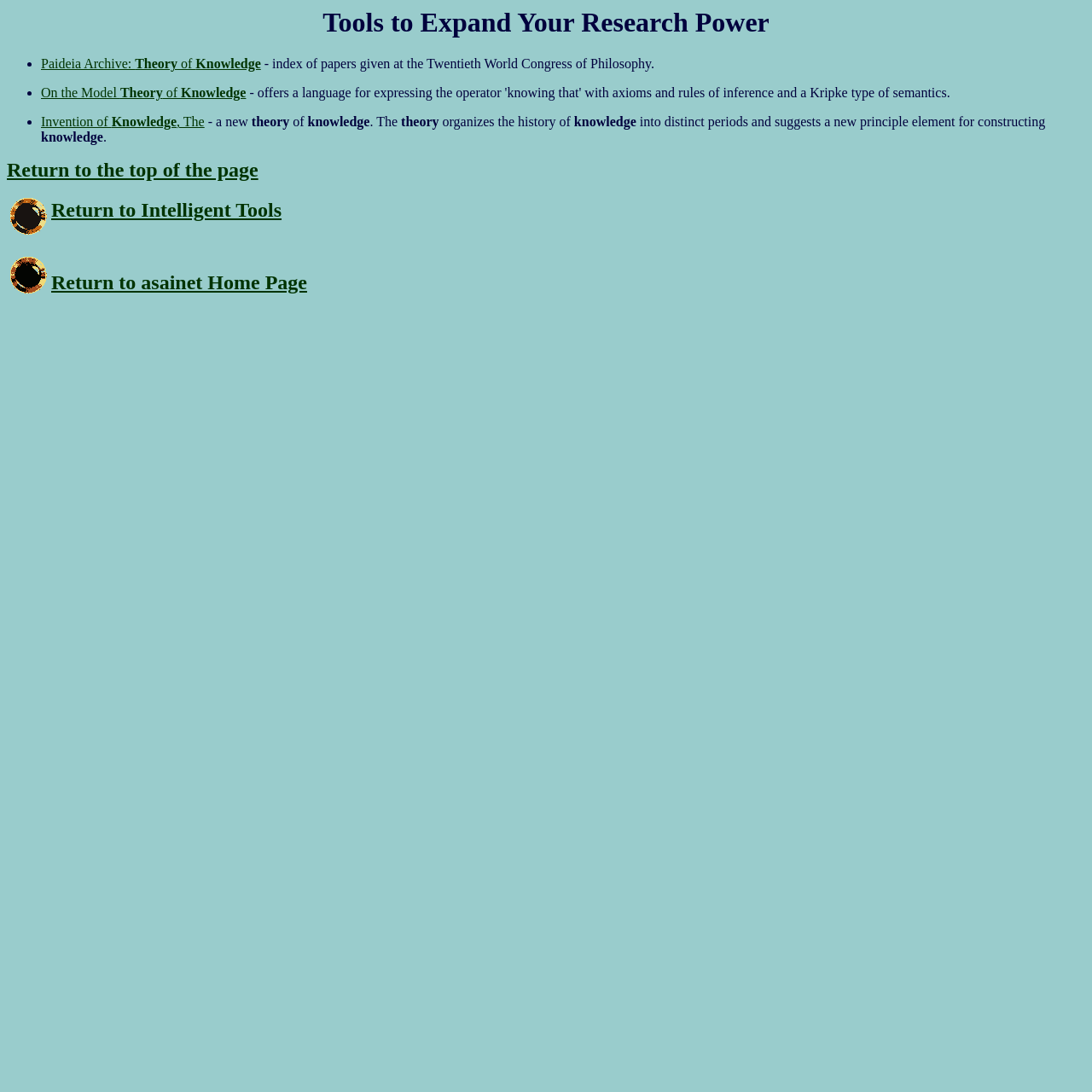Using the information in the image, give a comprehensive answer to the question: 
Where is the link to return to the top of the page?

The link to return to the top of the page is located at the top-left of the page with bounding box coordinates [0.006, 0.146, 0.236, 0.166].